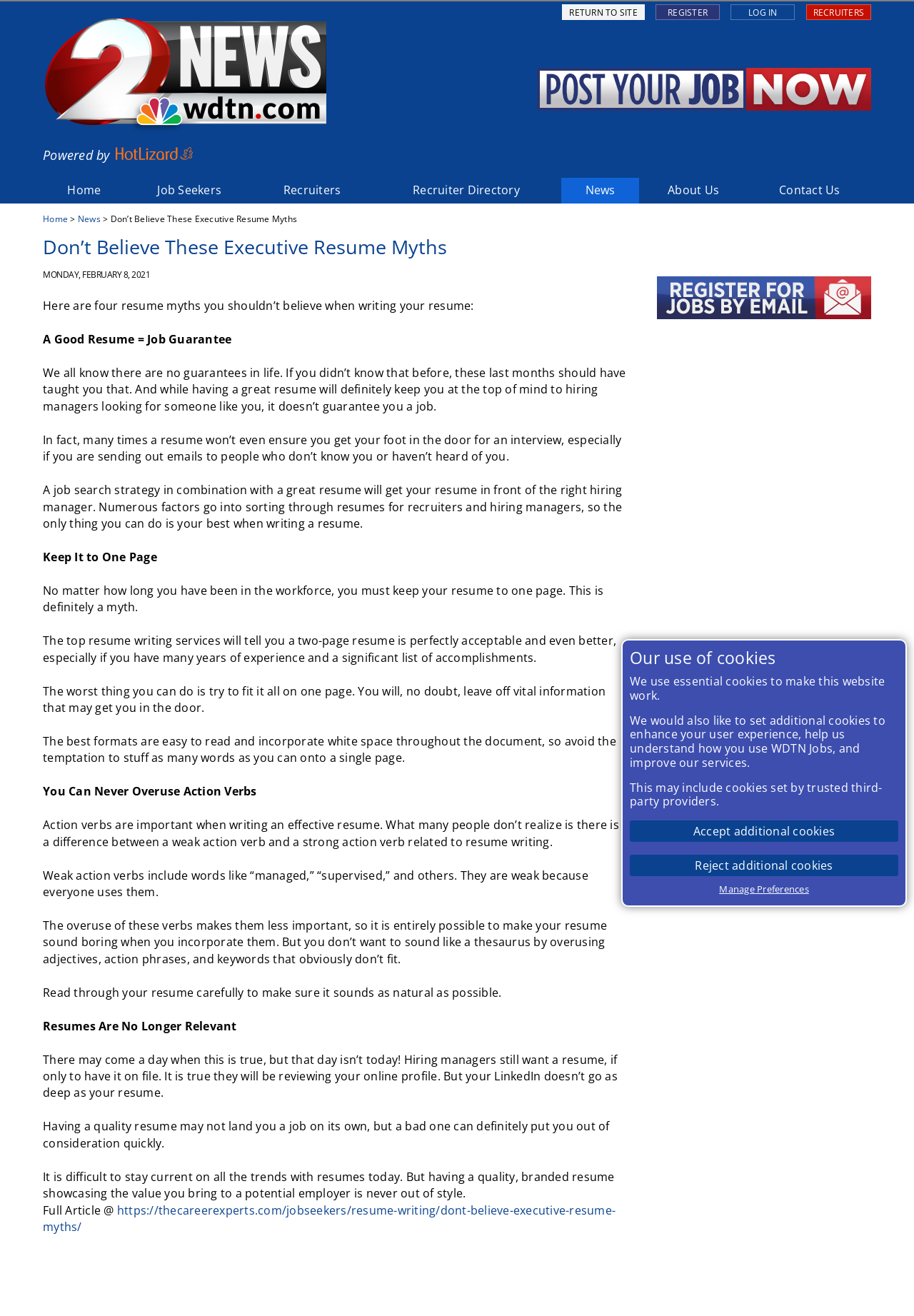Locate the bounding box coordinates of the element to click to perform the following action: 'Click on 'LOG IN''. The coordinates should be given as four float values between 0 and 1, in the form of [left, top, right, bottom].

[0.799, 0.003, 0.87, 0.015]